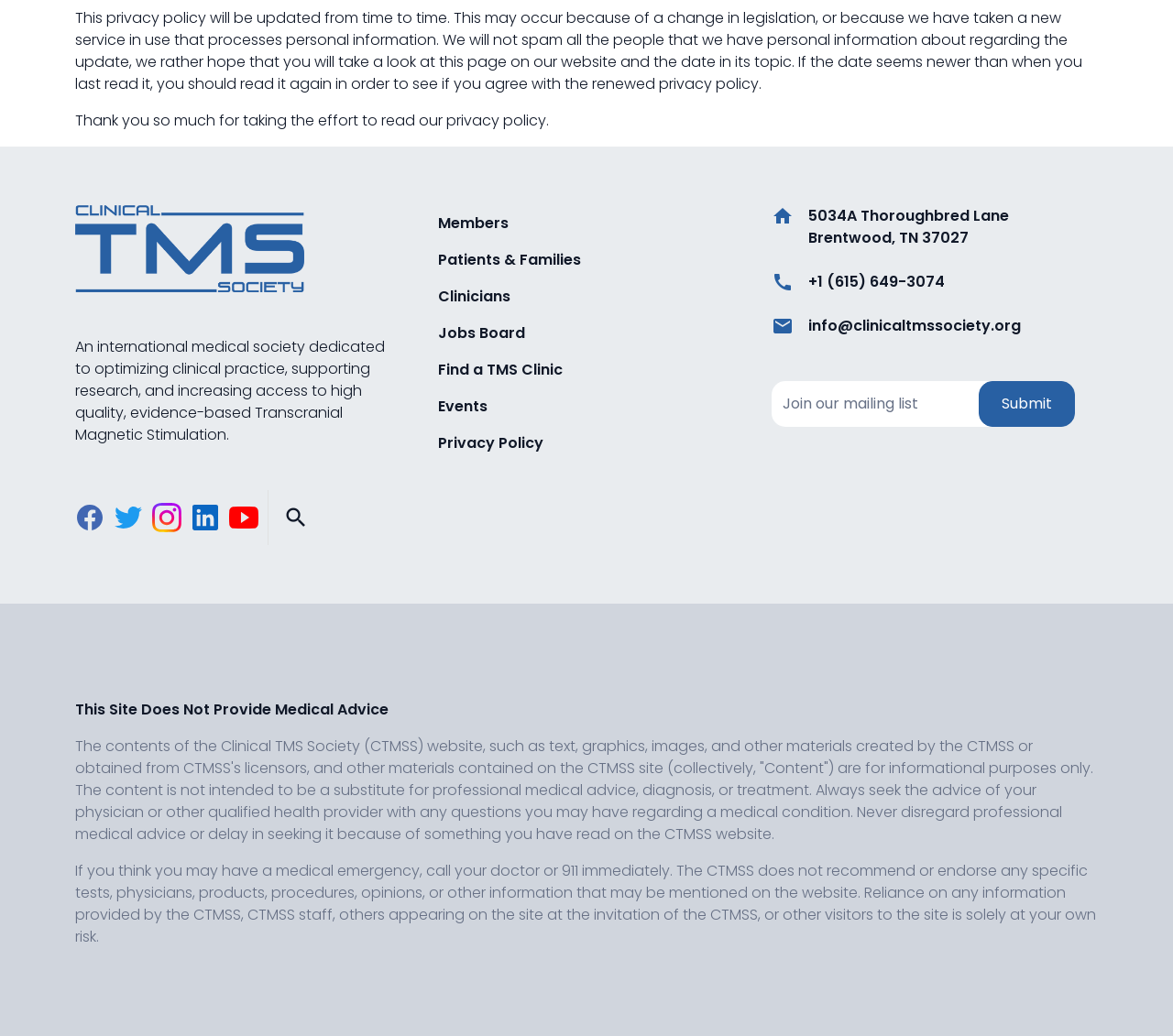Show the bounding box coordinates of the region that should be clicked to follow the instruction: "Contact us via phone."

[0.689, 0.262, 0.805, 0.283]